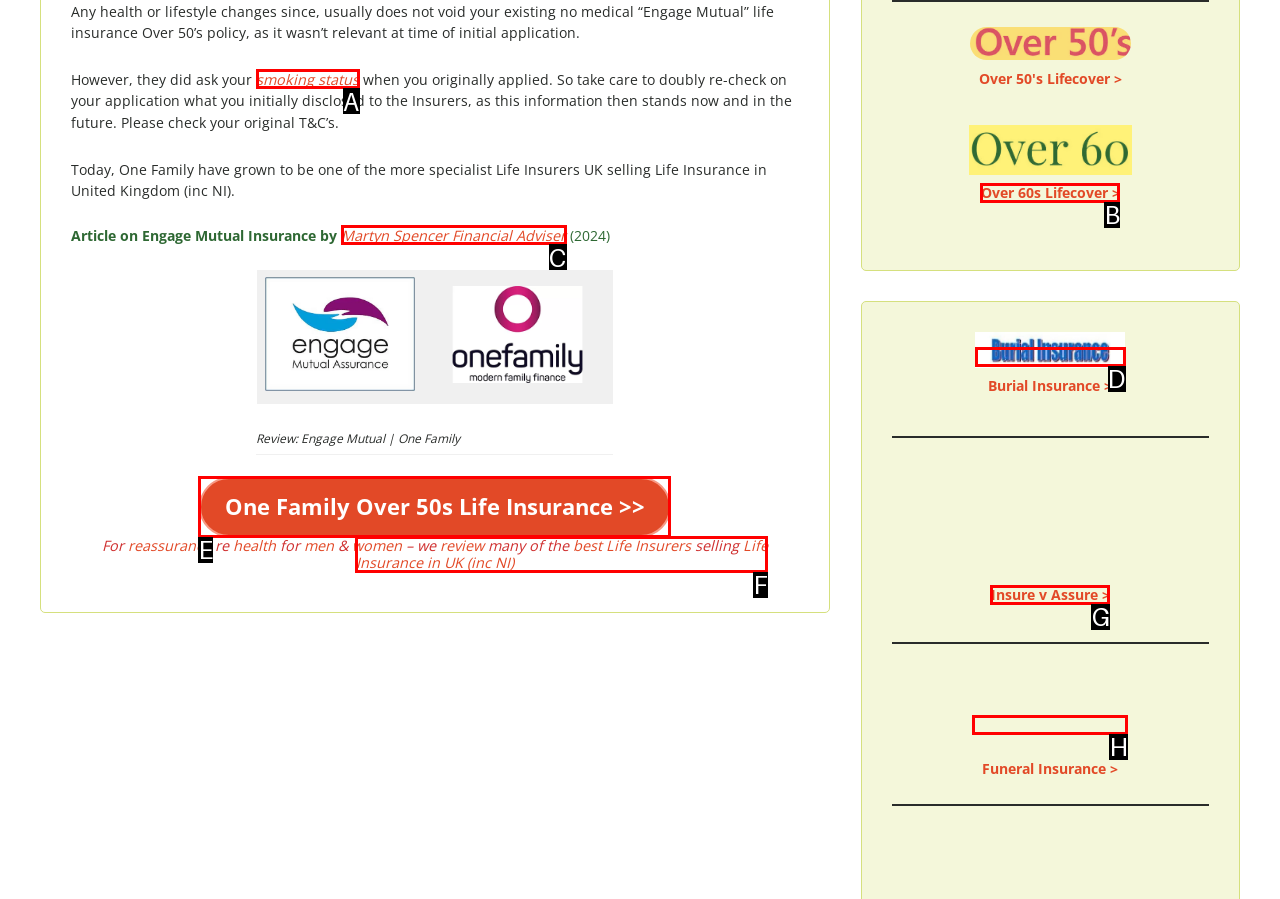Which lettered option should be clicked to perform the following task: Compare 'uk funeral insurances'
Respond with the letter of the appropriate option.

H